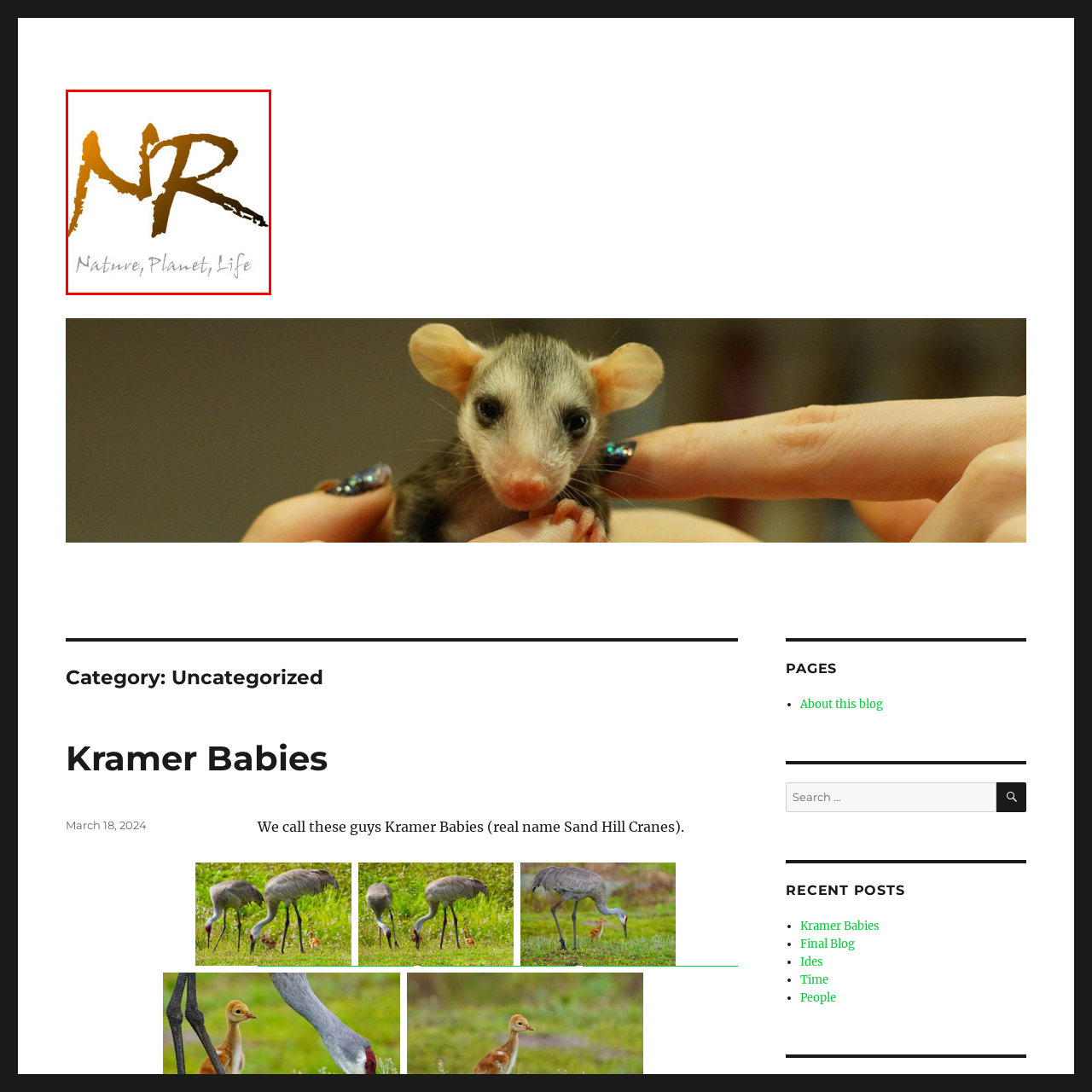Construct a detailed caption for the image enclosed in the red box.

The image features a stylized logo representing the Neville Ronan Blog. The prominent initials "NR" are artistically rendered in a bold, brushstroke style, conveying a sense of creativity and connection to nature. Below the initials, the tagline "Nature, Planet, Life" is presented in an elegant, cursive font, emphasizing the blog's focus on environmental themes and the beauty of the natural world. The color palette blends warm earth tones, suggesting an organic and earthy aesthetic that resonates with the blog's content. This logo encapsulates the essence of a platform dedicated to exploring and celebrating nature and life.